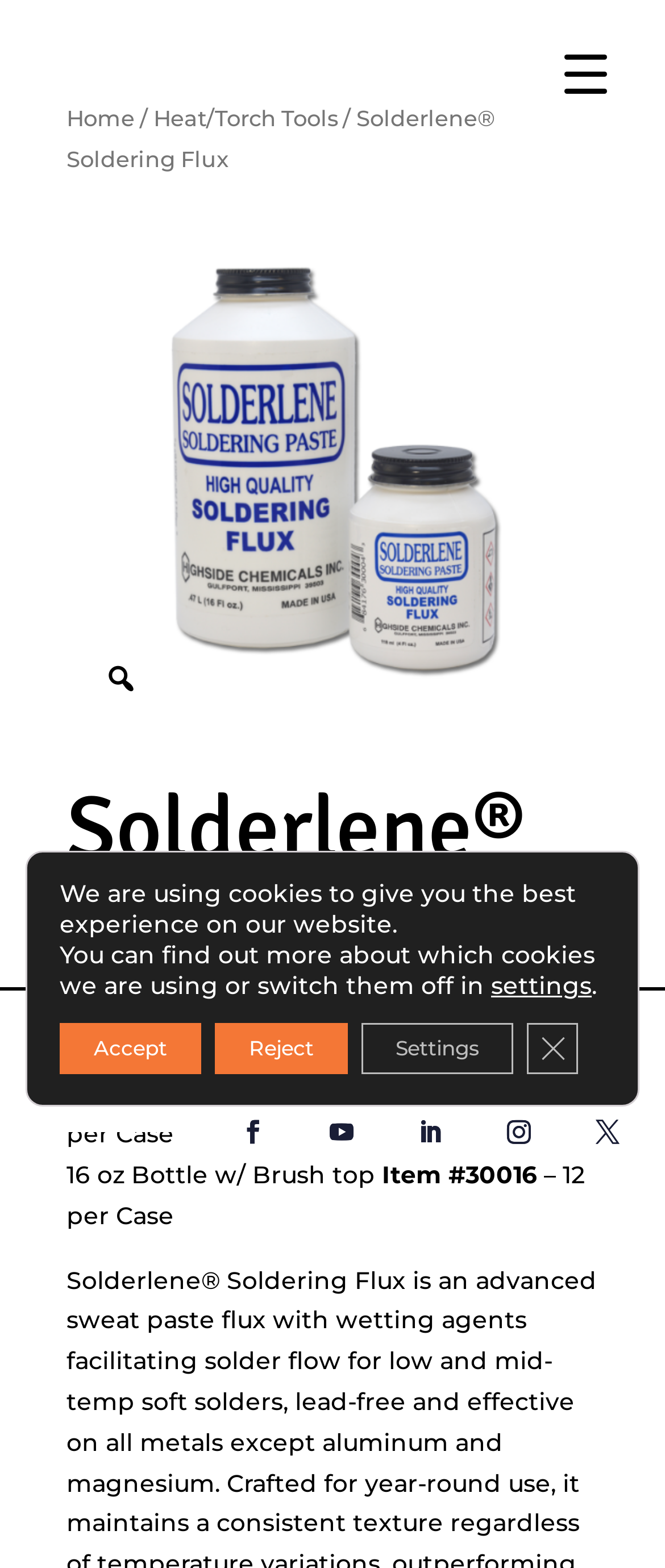Predict the bounding box coordinates of the UI element that matches this description: "parent_node: Home aria-label="Menu Trigger"". The coordinates should be in the format [left, top, right, bottom] with each value between 0 and 1.

[0.809, 0.016, 0.95, 0.076]